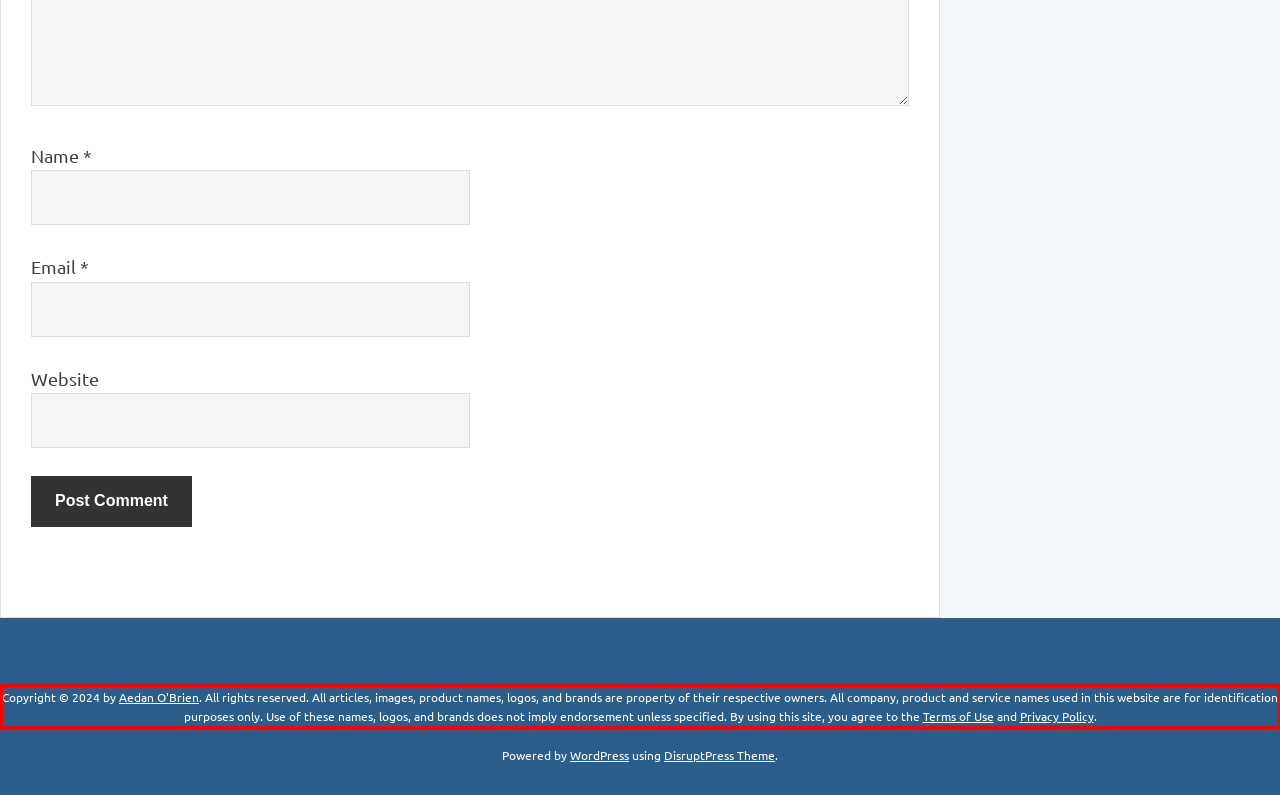You have a screenshot with a red rectangle around a UI element. Recognize and extract the text within this red bounding box using OCR.

Copyright © 2024 by Aedan O'Brien. All rights reserved. All articles, images, product names, logos, and brands are property of their respective owners. All company, product and service names used in this website are for identification purposes only. Use of these names, logos, and brands does not imply endorsement unless specified. By using this site, you agree to the Terms of Use and Privacy Policy.